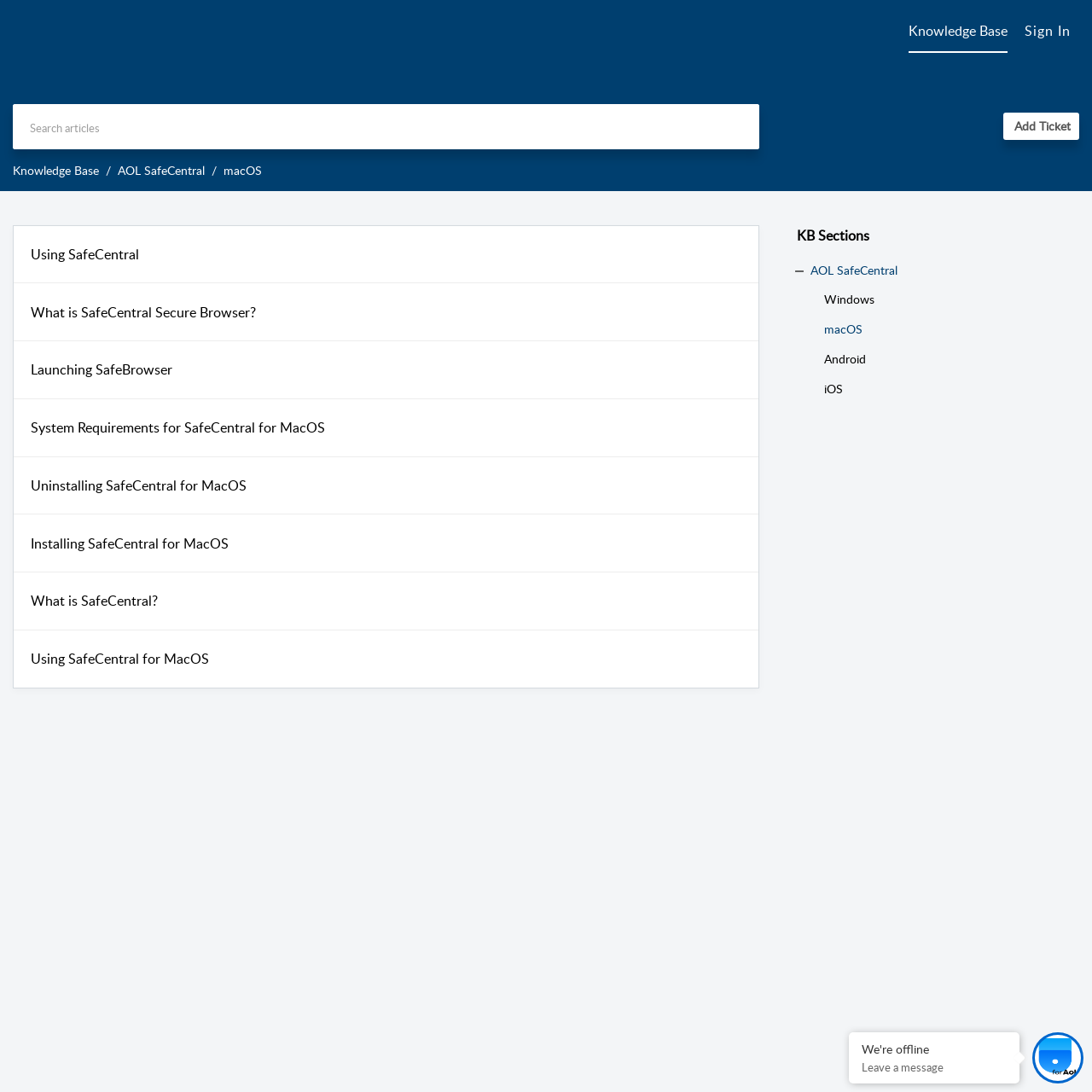Identify the bounding box for the UI element specified in this description: "Uninstalling SafeCentral for MacOS". The coordinates must be four float numbers between 0 and 1, formatted as [left, top, right, bottom].

[0.028, 0.435, 0.226, 0.455]